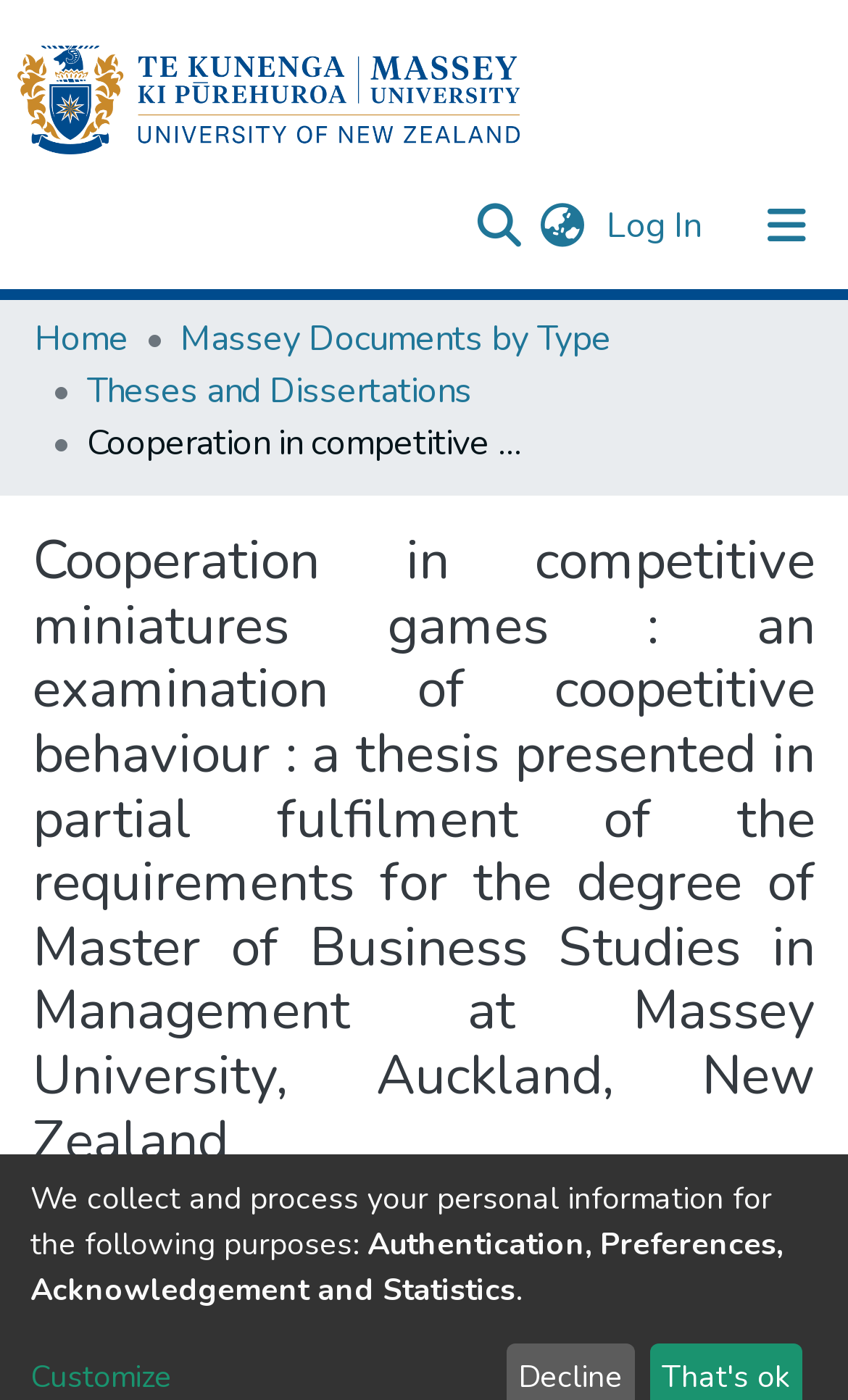With reference to the image, please provide a detailed answer to the following question: What is the name of the university mentioned?

I found the name of the university by looking at the text in the main heading, which mentions 'Massey University, Auckland, New Zealand'.